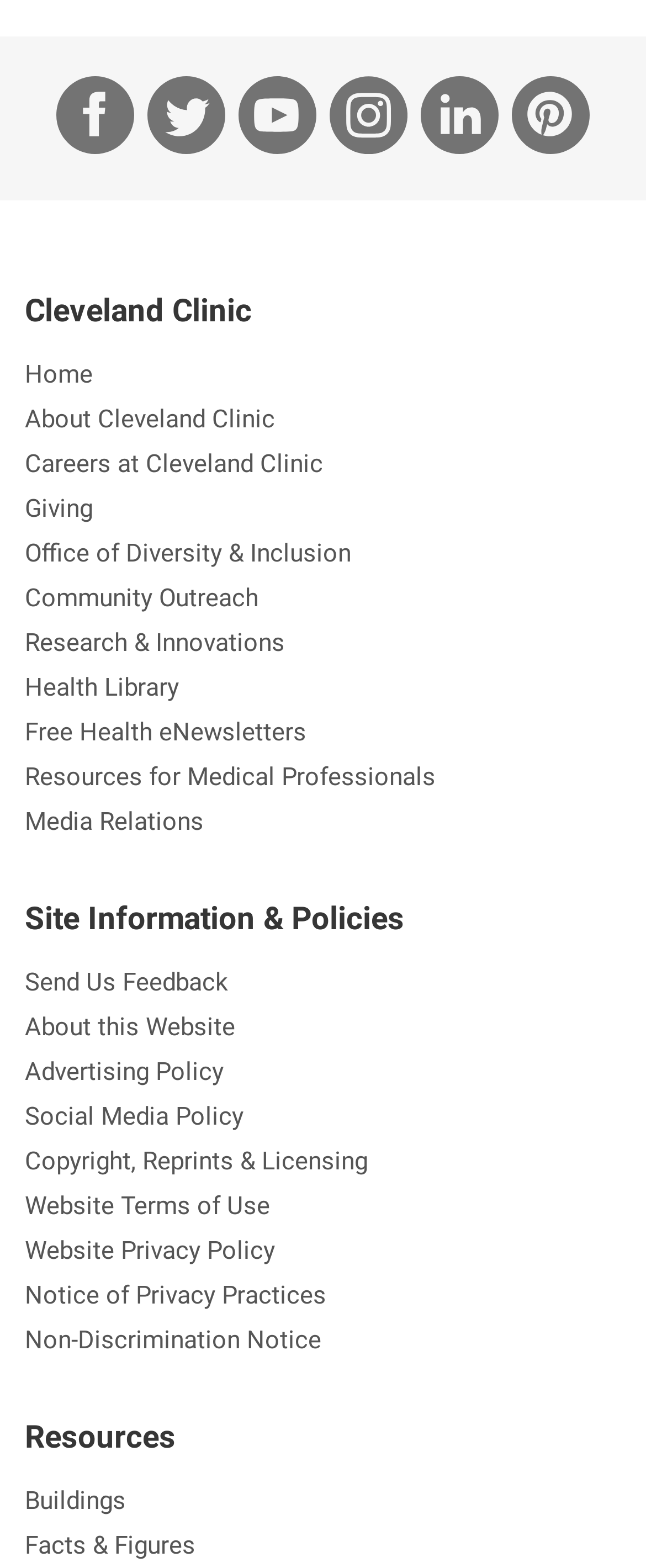Determine the bounding box for the described HTML element: "Website Terms of Use". Ensure the coordinates are four float numbers between 0 and 1 in the format [left, top, right, bottom].

[0.038, 0.758, 0.962, 0.782]